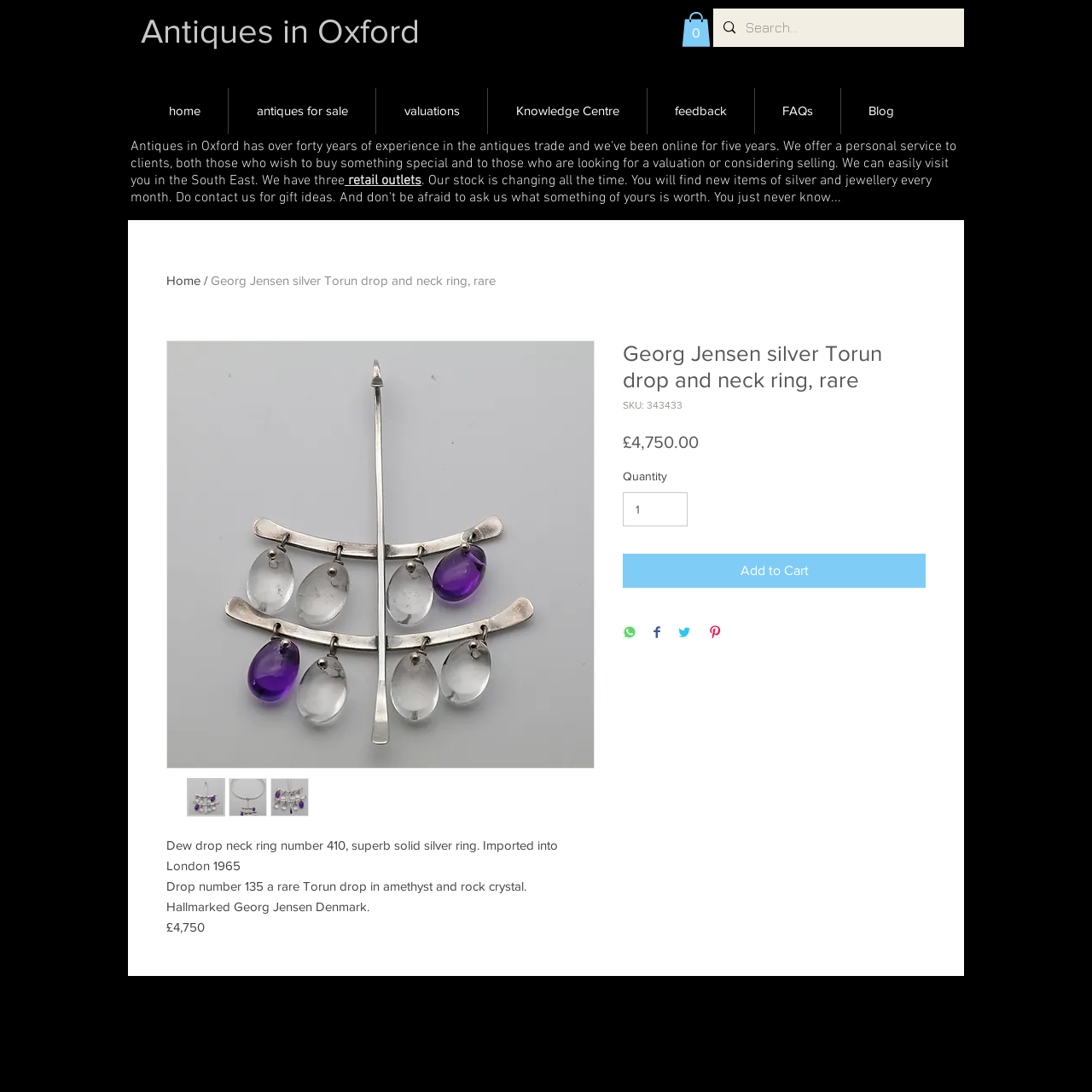Please identify the bounding box coordinates of the element I should click to complete this instruction: 'Click the 'SUBSCRIBE' link'. The coordinates should be given as four float numbers between 0 and 1, like this: [left, top, right, bottom].

None